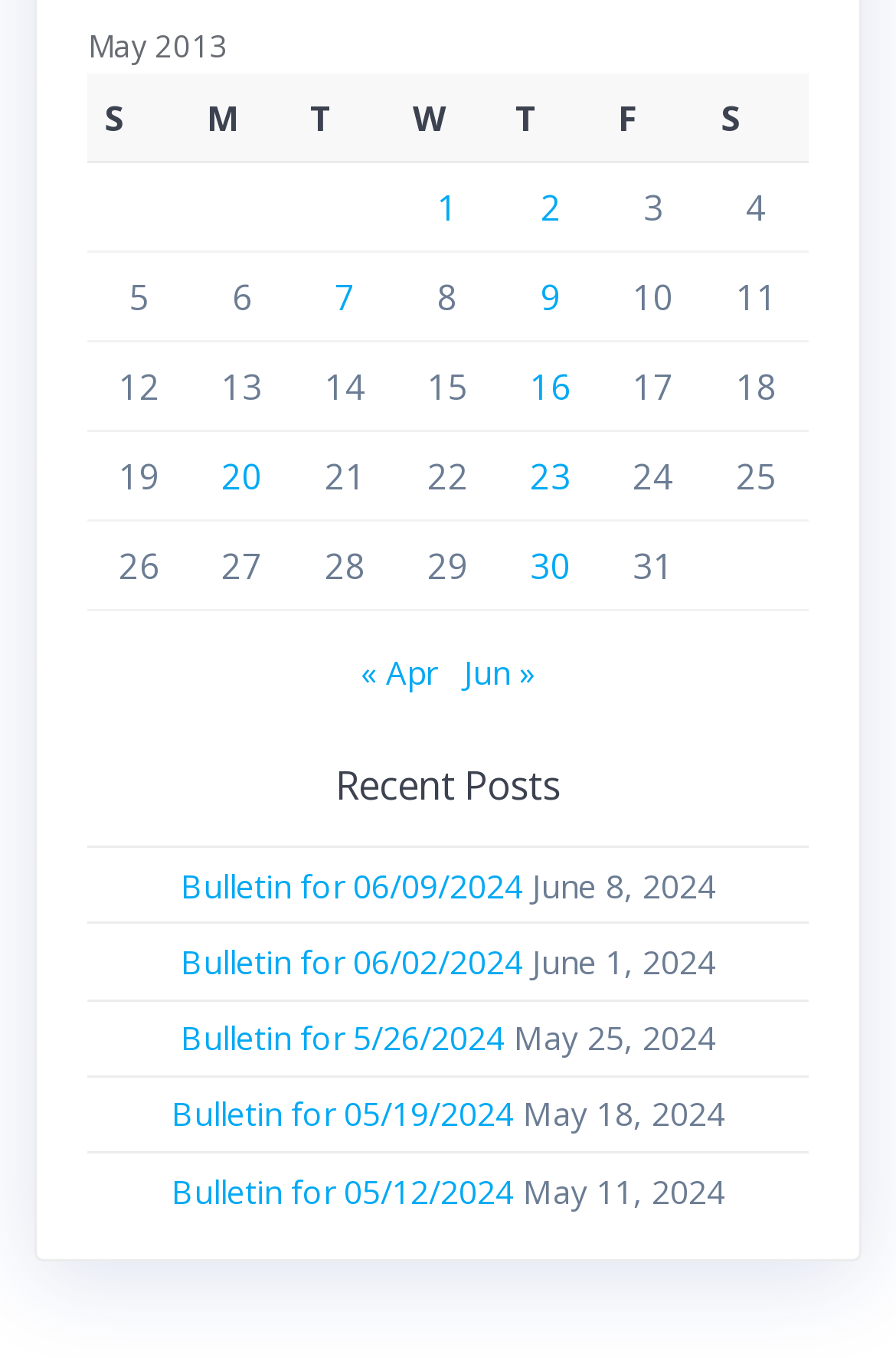Using details from the image, please answer the following question comprehensively:
What is the month shown in the table?

The table has a caption 'May 2013', which indicates that the data in the table is related to the month of May in the year 2013.